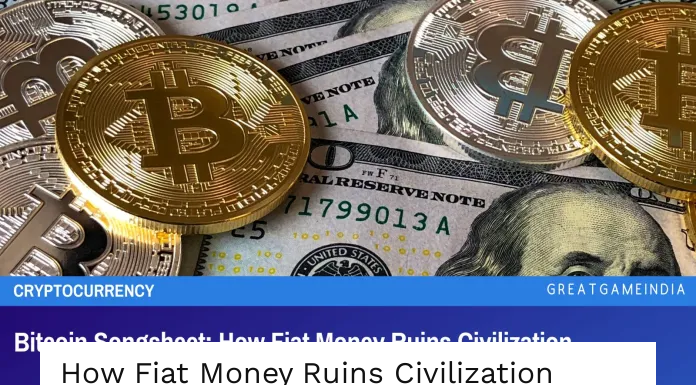Provide a brief response to the question below using one word or phrase:
What is the title of the article displayed in the image?

Bitcoin Songsheet: How Fiat Money Ruins Civilization